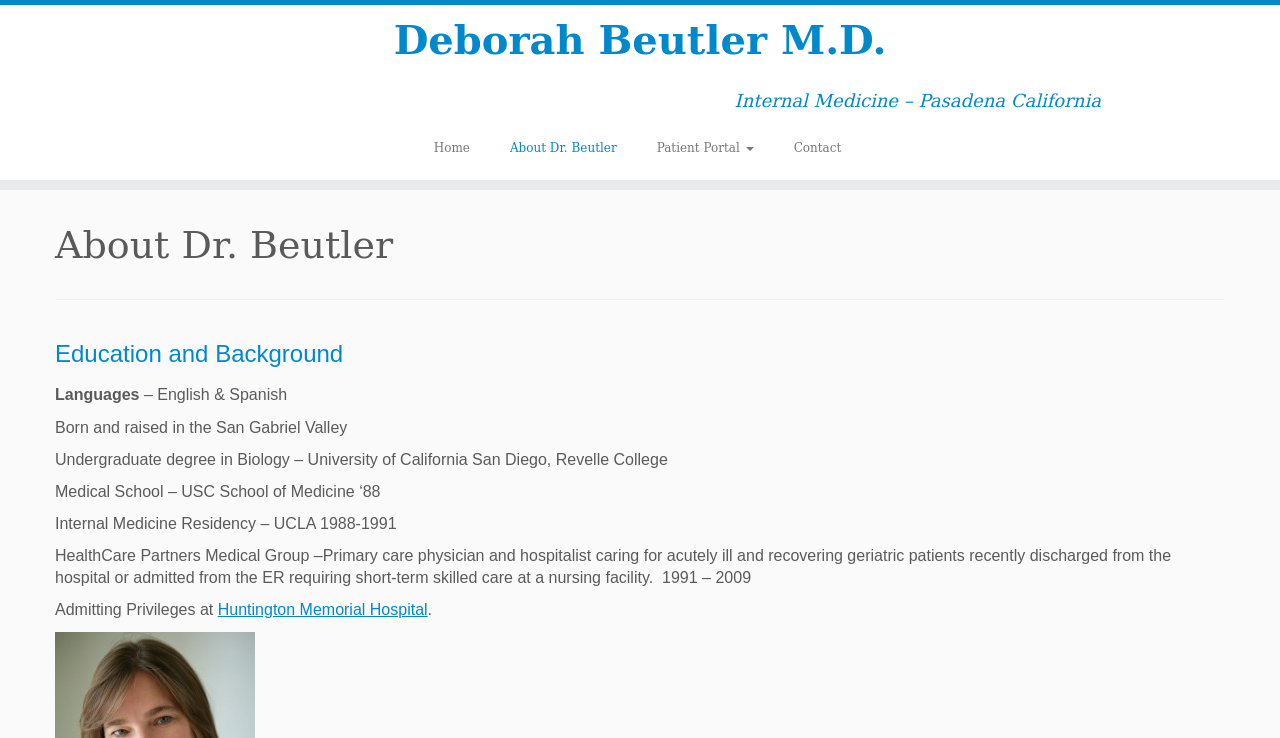Provide the bounding box coordinates of the HTML element described as: "Patient Portal". The bounding box coordinates should be four float numbers between 0 and 1, i.e., [left, top, right, bottom].

[0.497, 0.182, 0.604, 0.221]